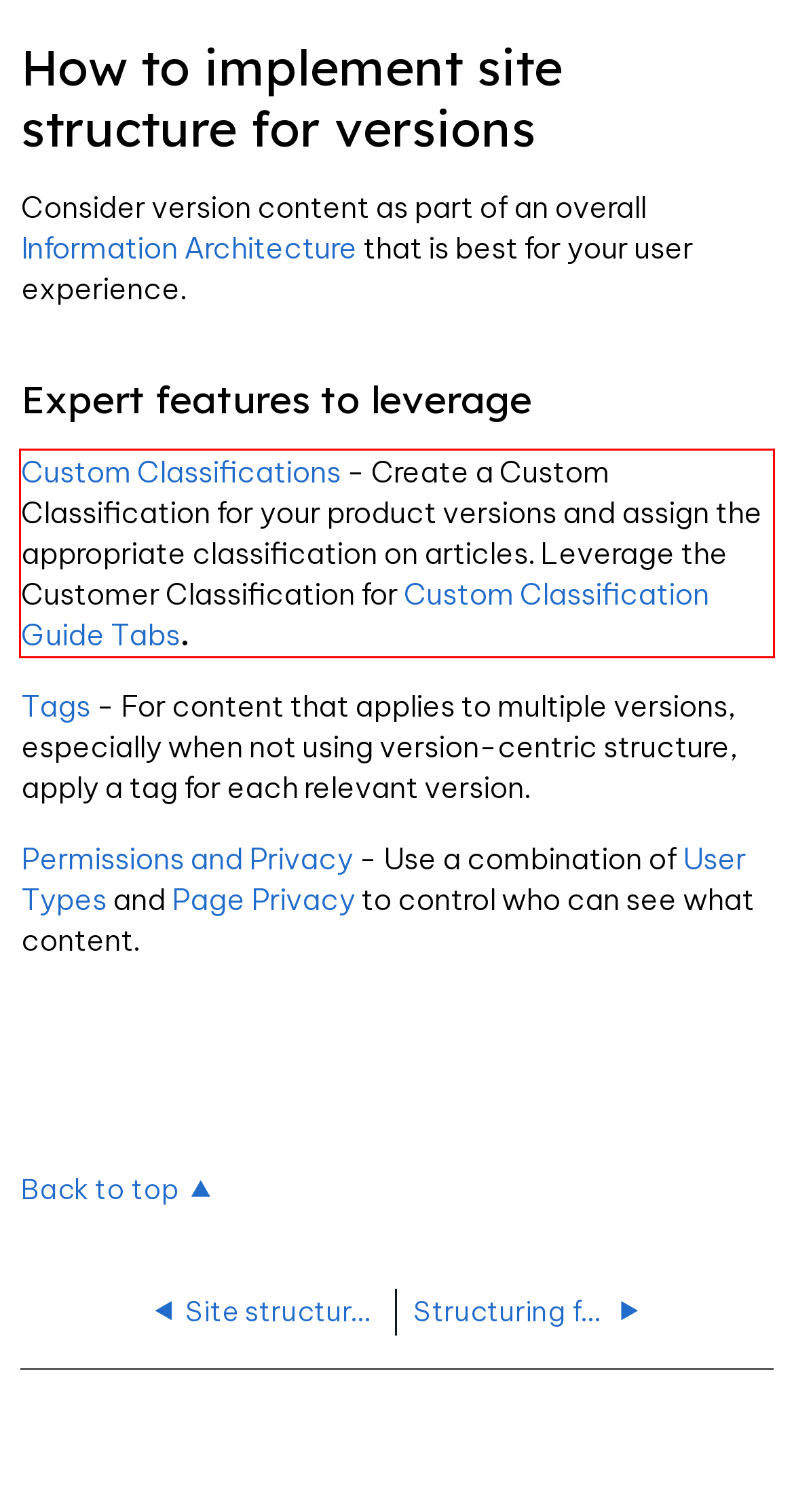Given the screenshot of a webpage, identify the red rectangle bounding box and recognize the text content inside it, generating the extracted text.

Custom Classifications - Create a Custom Classification for your product versions and assign the appropriate classification on articles. Leverage the Customer Classification for Custom Classification Guide Tabs.